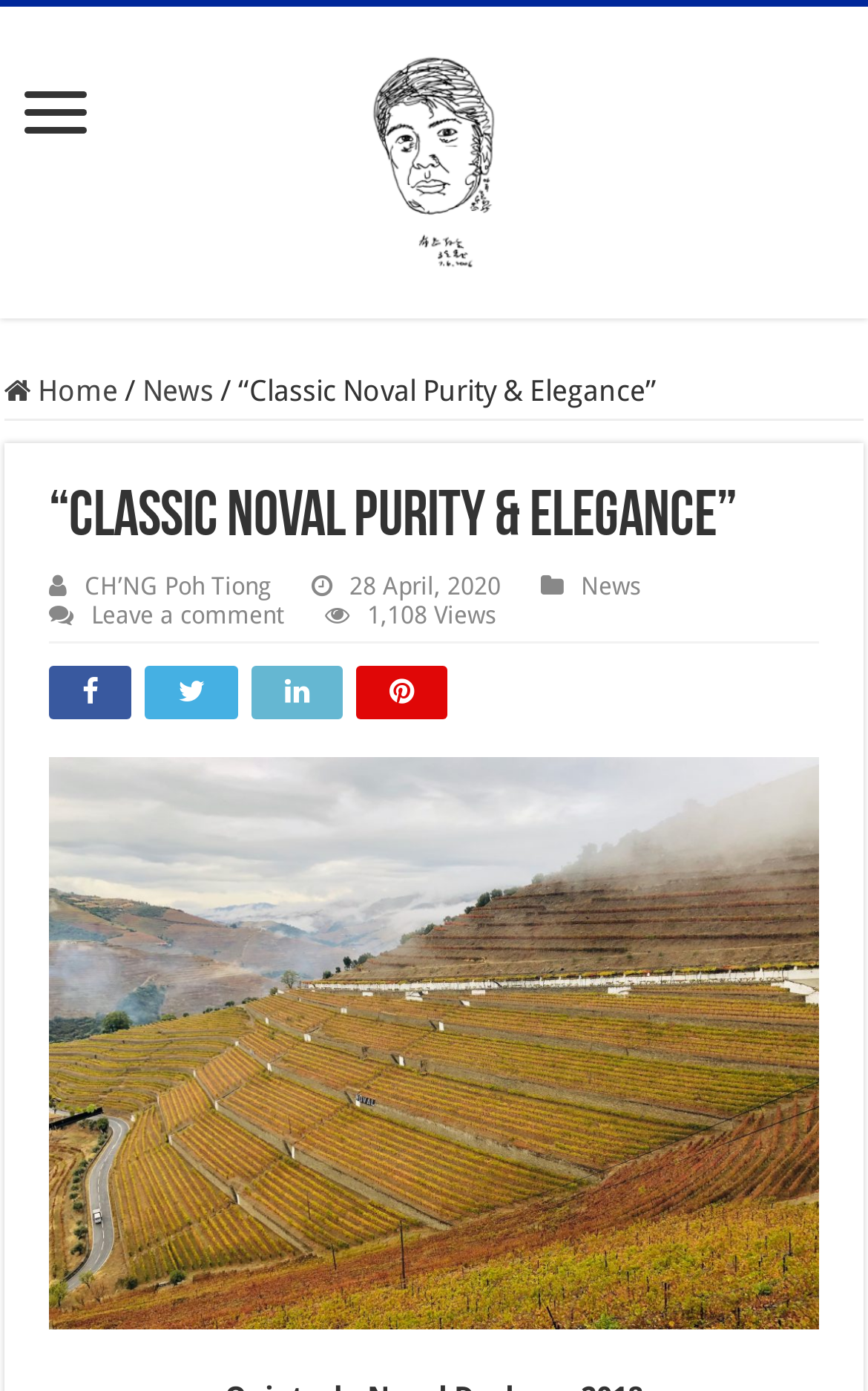Find the bounding box coordinates of the clickable element required to execute the following instruction: "Leave a comment on the article". Provide the coordinates as four float numbers between 0 and 1, i.e., [left, top, right, bottom].

[0.105, 0.432, 0.328, 0.453]